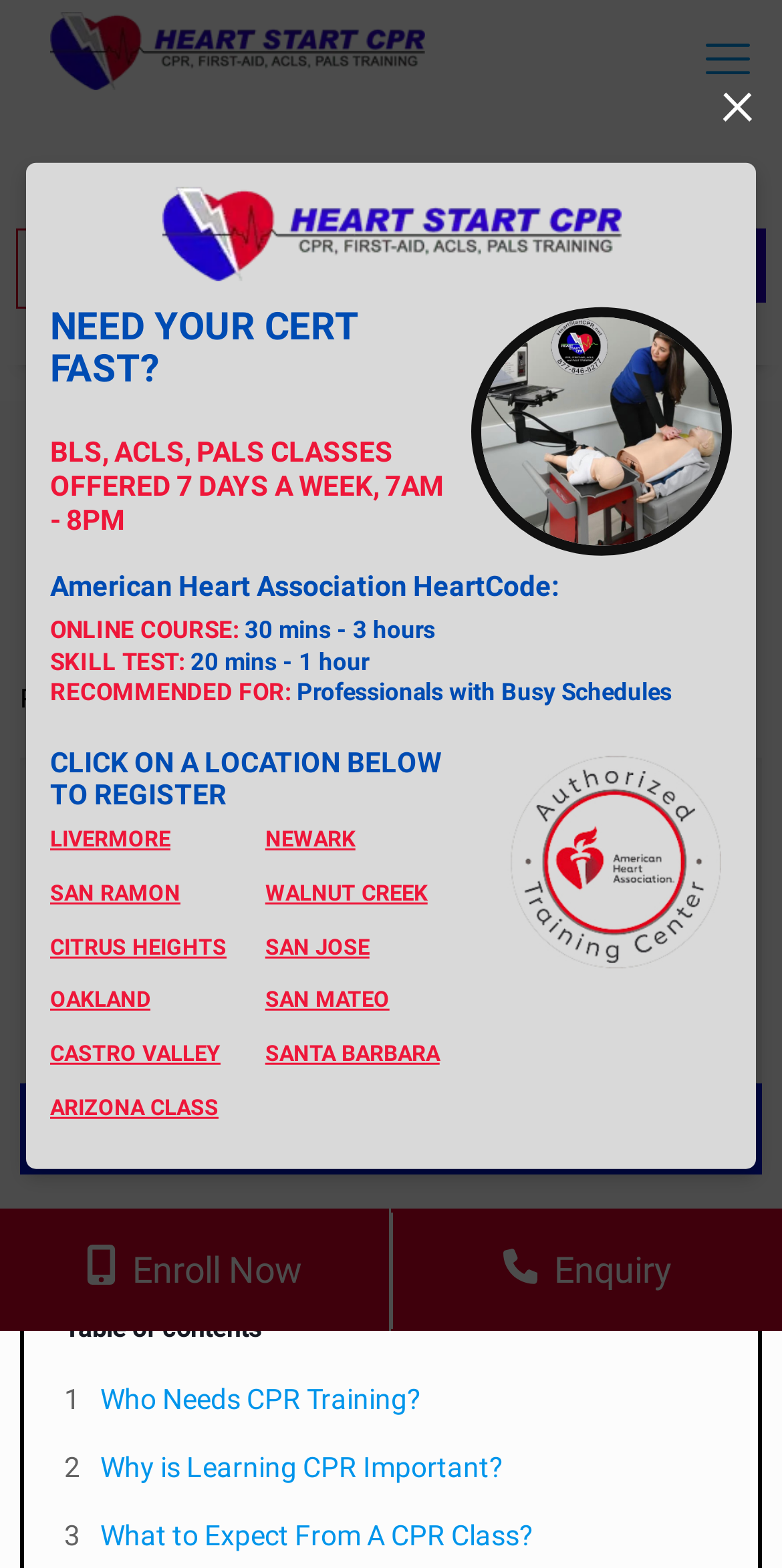Respond concisely with one word or phrase to the following query:
What is the name of the author of the latest article?

Jeff Haughy